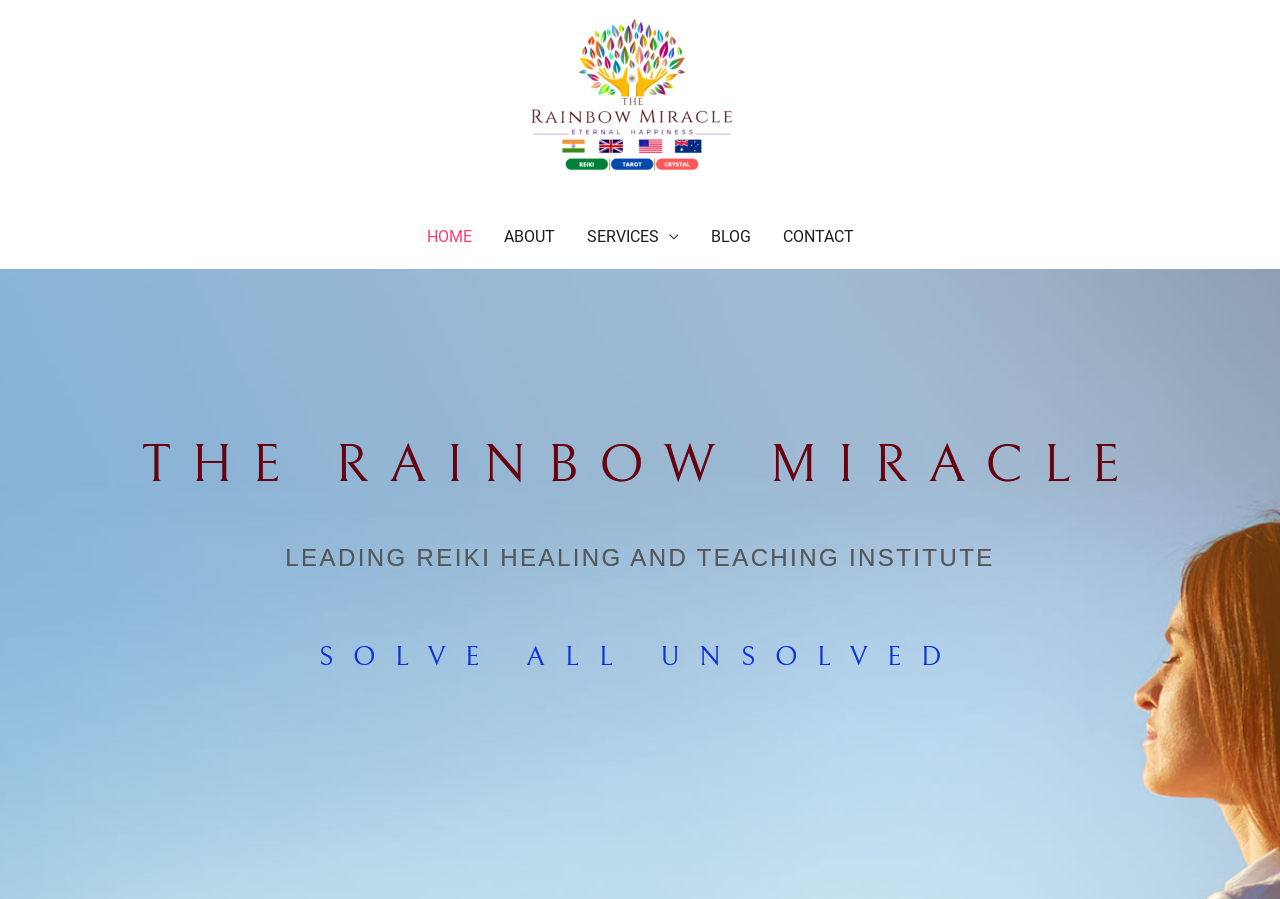What is the experience of the Reiki Grandmaster?
Carefully analyze the image and provide a detailed answer to the question.

The experience of the Reiki Grandmaster can be found in the meta description, which states that the center has a 'Highest rated (5/5) Traditional Reiki Grandmaster with 11+ years of experience'.